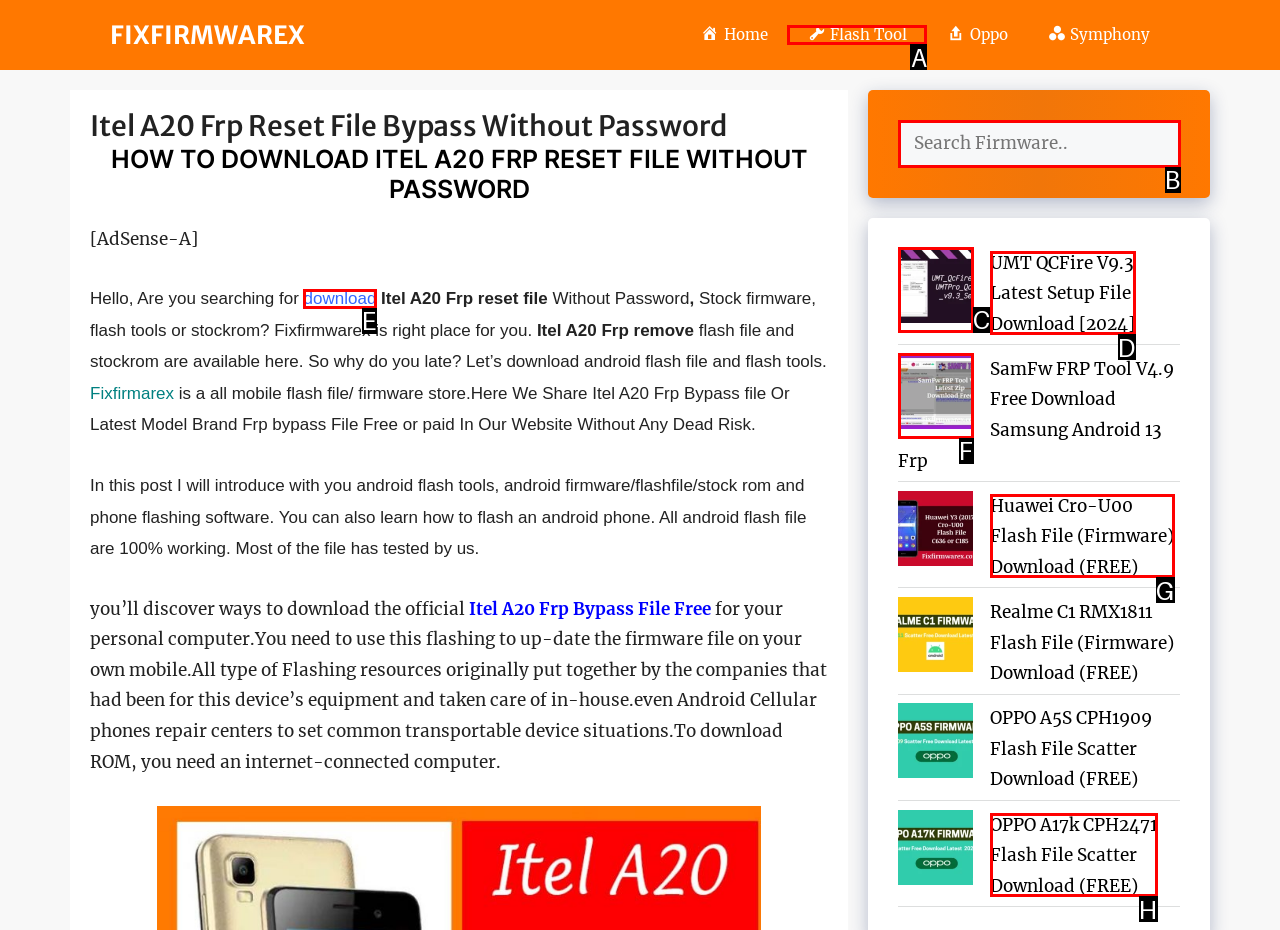Choose the letter of the option you need to click to Visit the 'Flash Tool' page. Answer with the letter only.

A